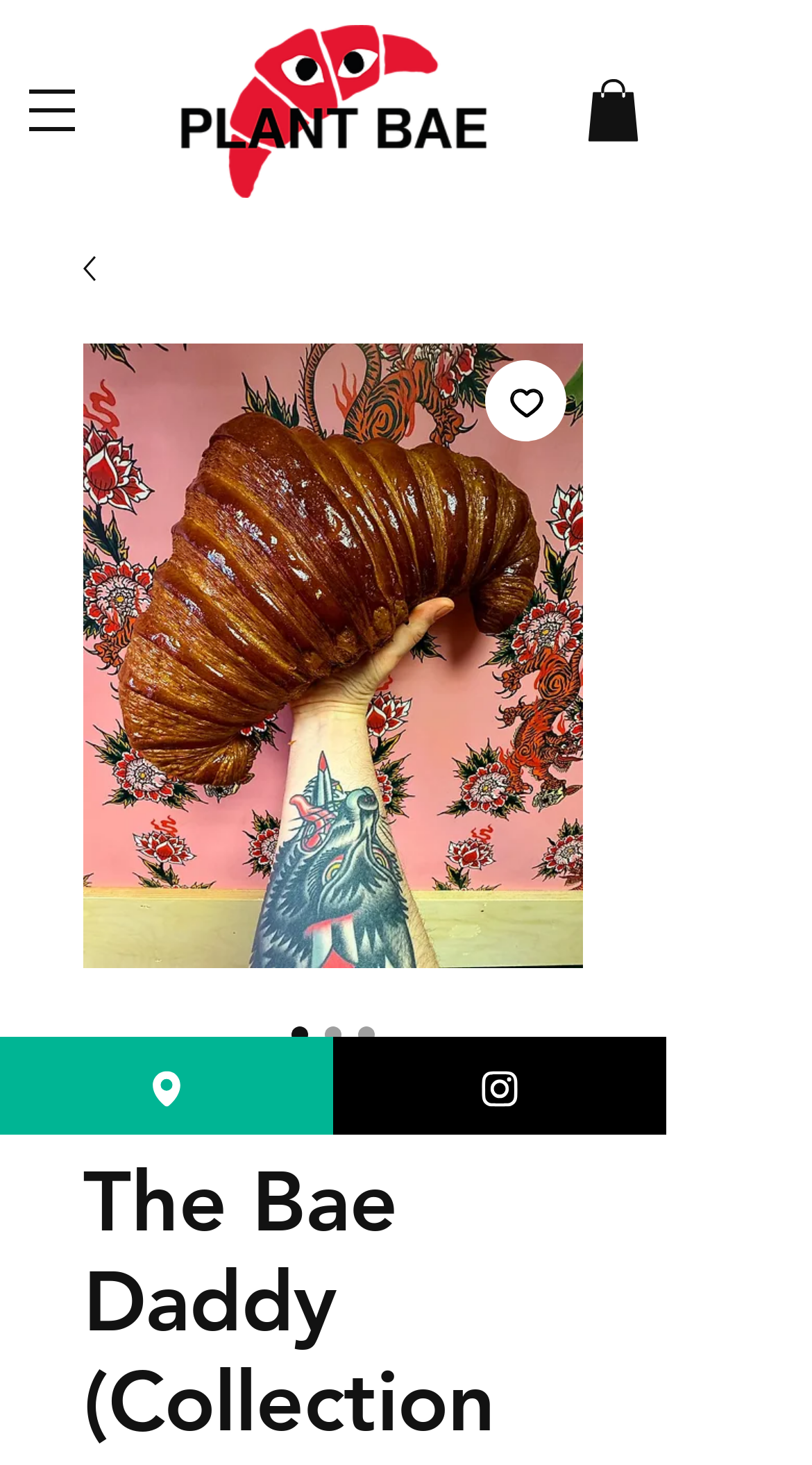Using the details in the image, give a detailed response to the question below:
What is the shape of the image?

I determined the shape of the image by looking at the image description 'Asset 6.png' and the context of the webpage, which suggests that the image is a croissant, a type of pastry.